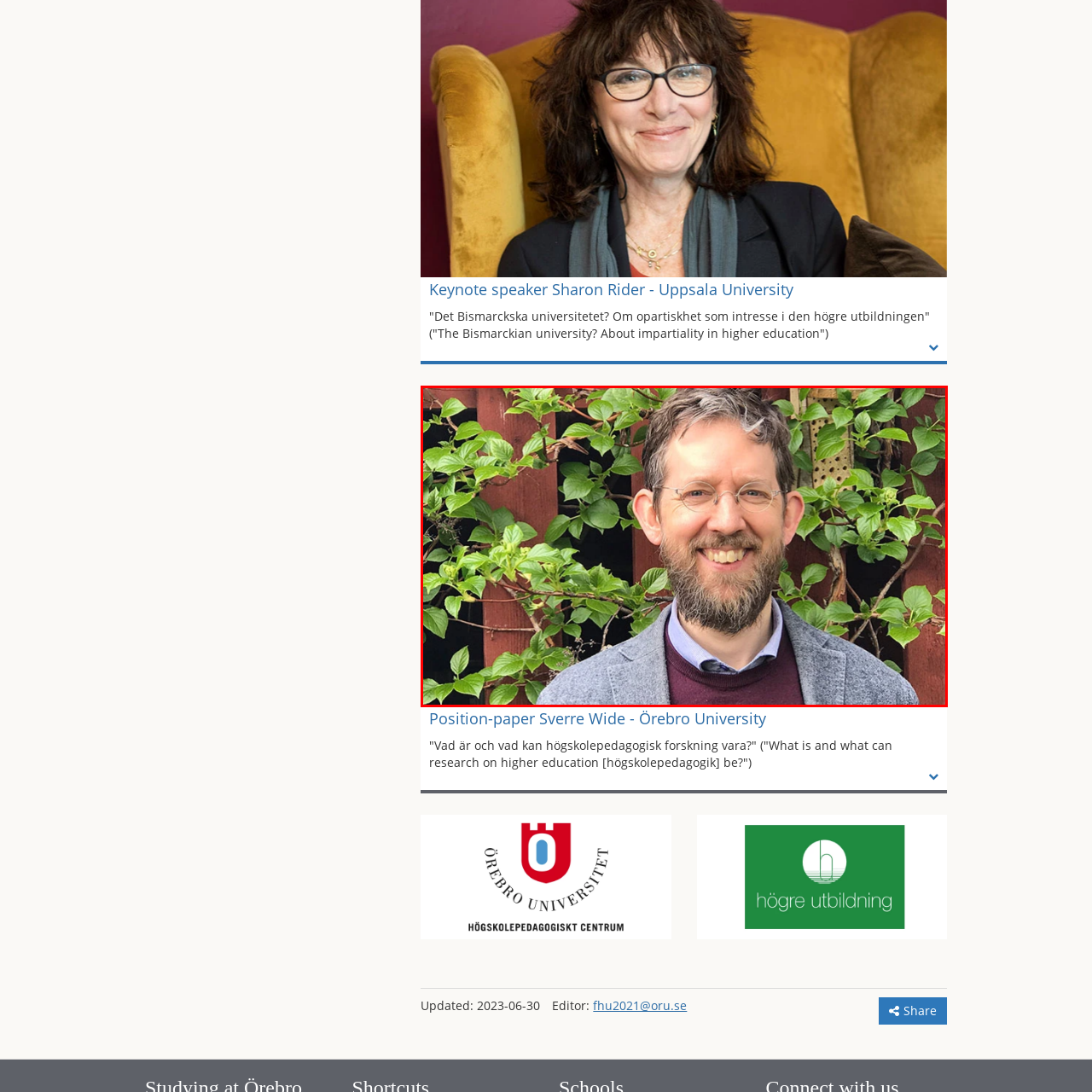Examine the image within the red border and provide a concise answer: What is the backdrop of the portrait?

Vibrant green foliage